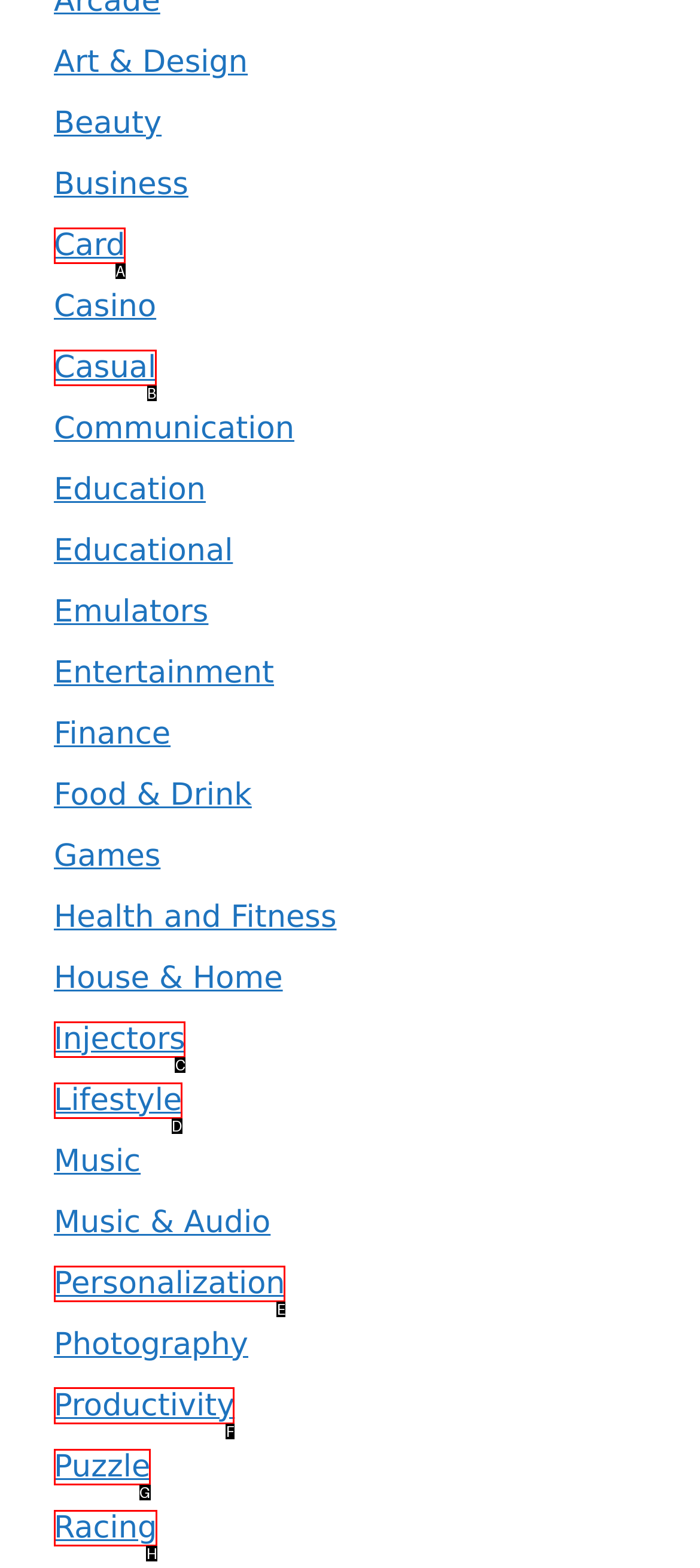Look at the highlighted elements in the screenshot and tell me which letter corresponds to the task: Check out Productivity.

F